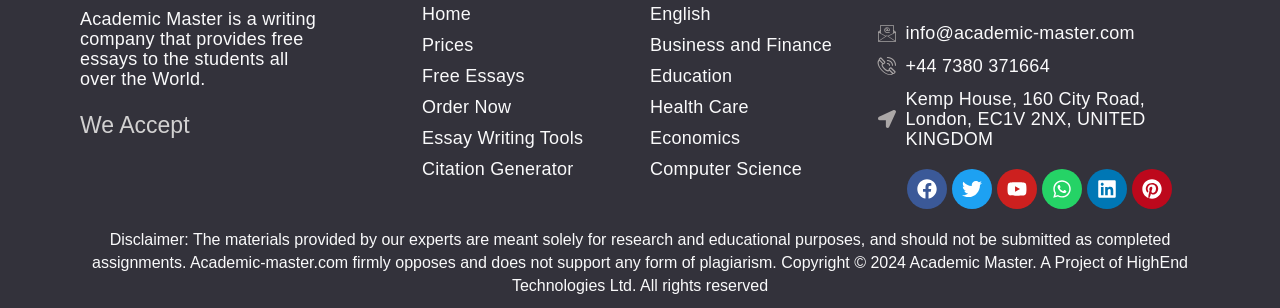Can you specify the bounding box coordinates of the area that needs to be clicked to fulfill the following instruction: "Click on the Free Essays link"?

[0.33, 0.212, 0.492, 0.284]